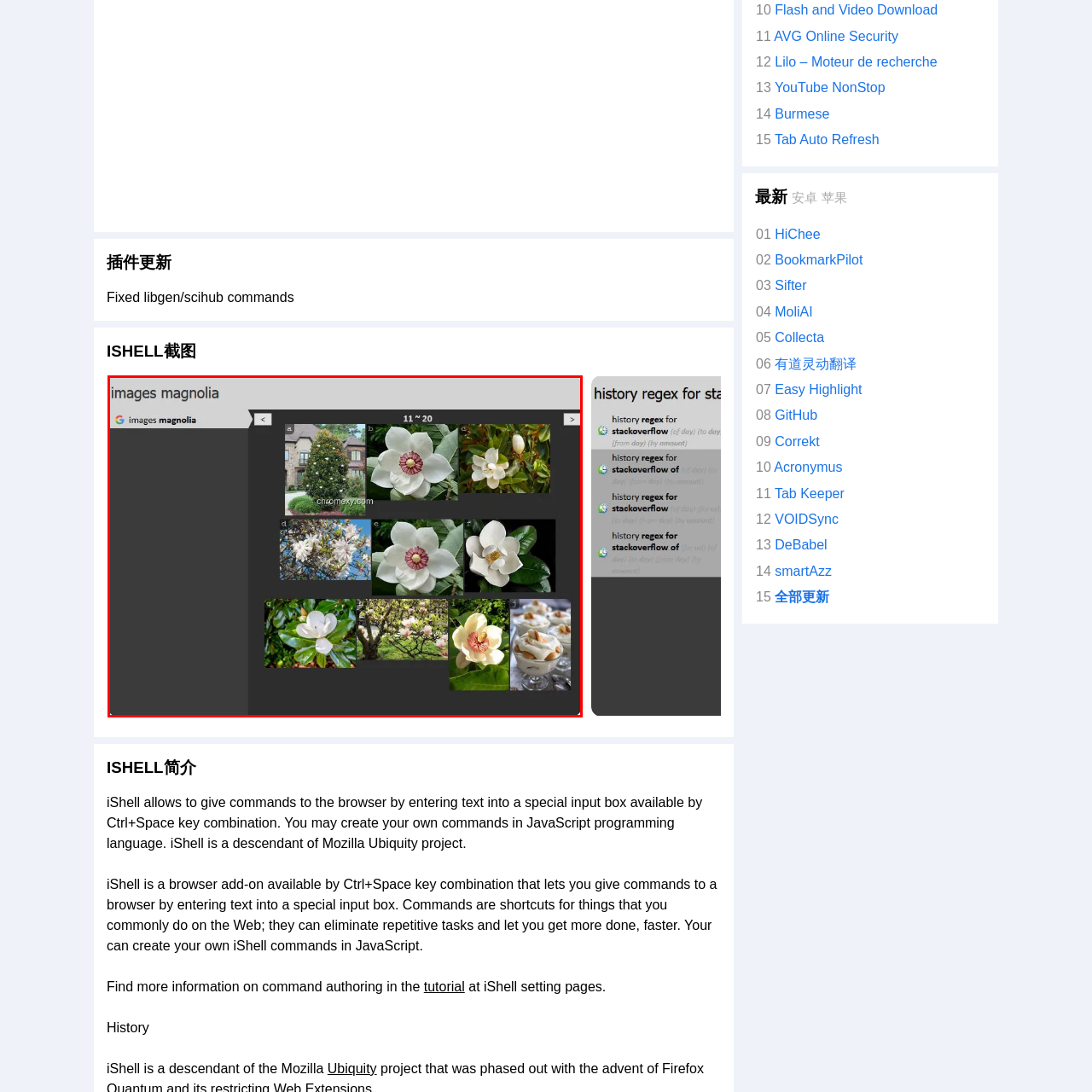What is the color of the foliage surrounding the flowers?
Please closely examine the image within the red bounding box and provide a detailed answer based on the visual information.

According to the caption, the arrangement includes dark green foliage complementing the vibrant white flowers with a delicate touch of pink in the center.